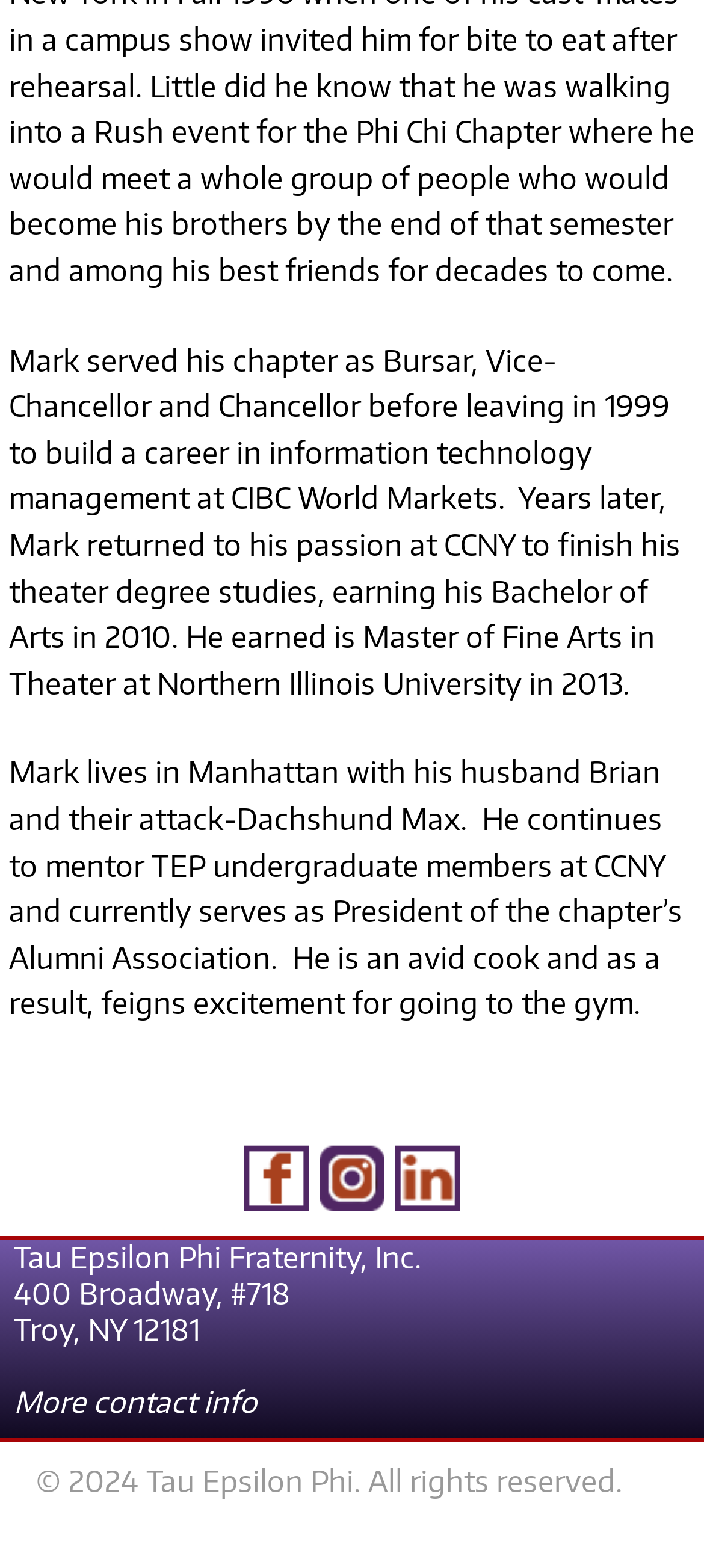Answer the question in a single word or phrase:
What is the name of Mark's husband?

Brian